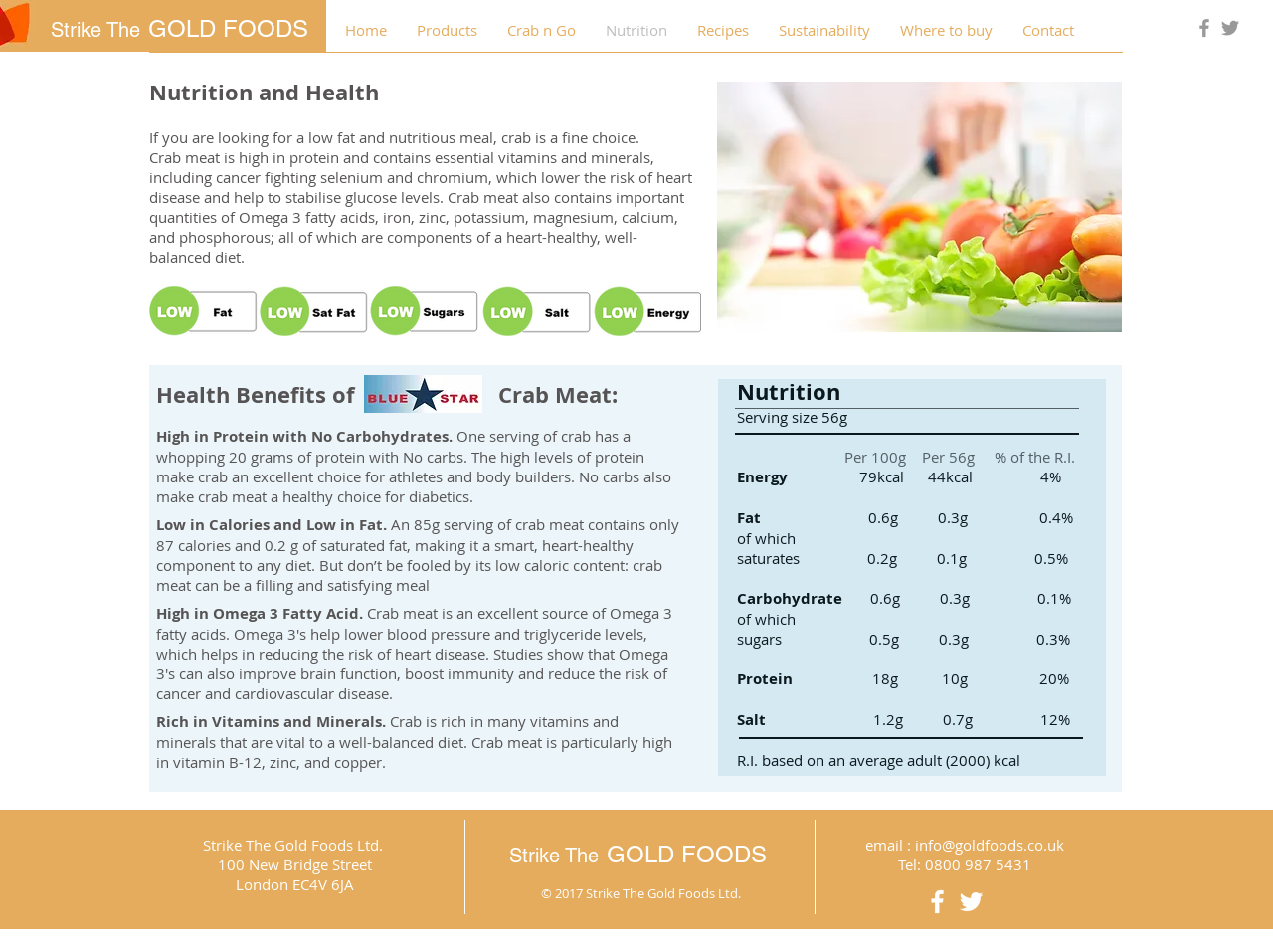Respond to the question below with a single word or phrase:
What is the serving size of the nutrition information?

56g